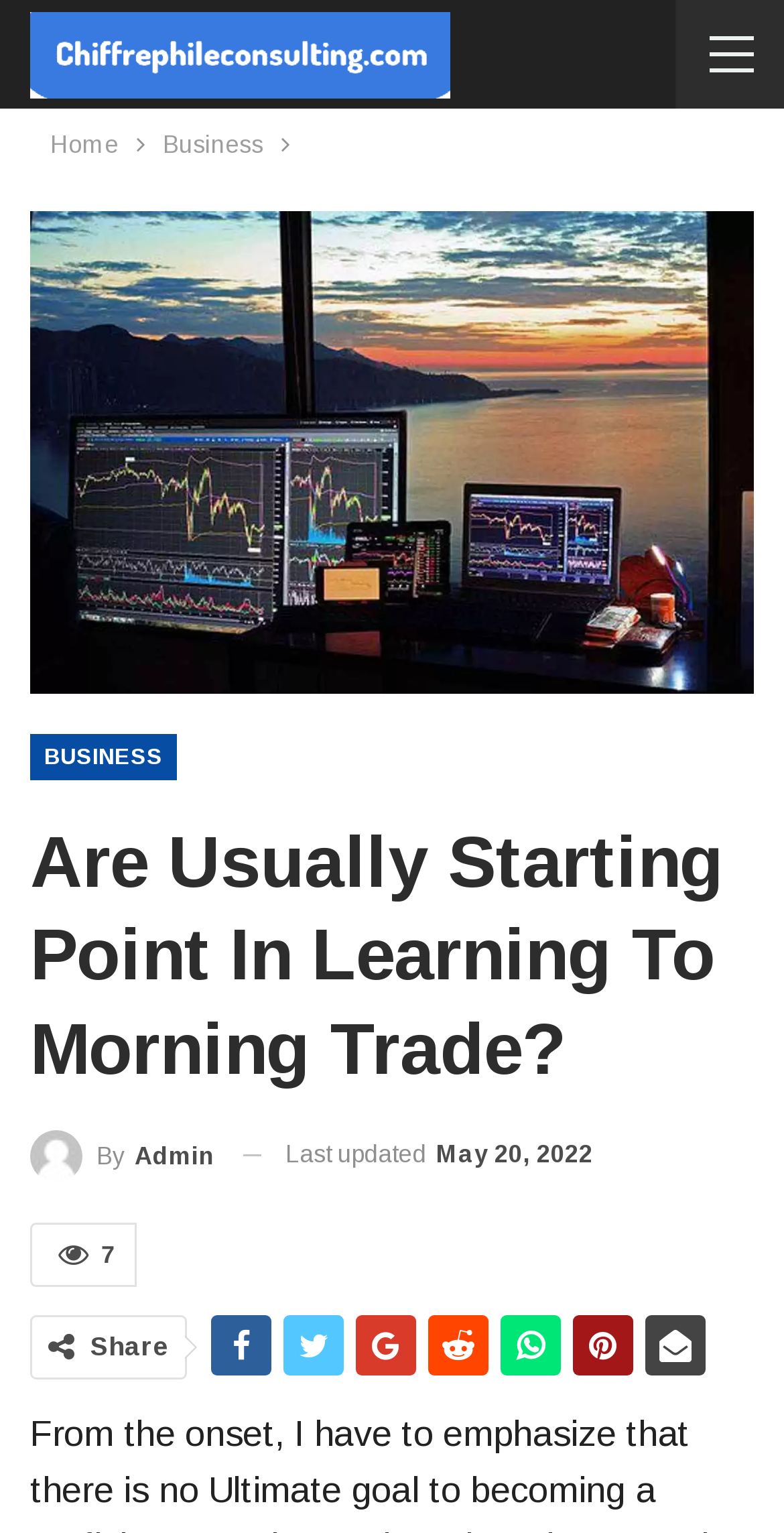Please analyze the image and provide a thorough answer to the question:
How many links are in the navigation?

I counted the number of links in the navigation section, which includes 'Home', 'Business', 'Point in Learning to Day Trade', and 'BUSINESS'.